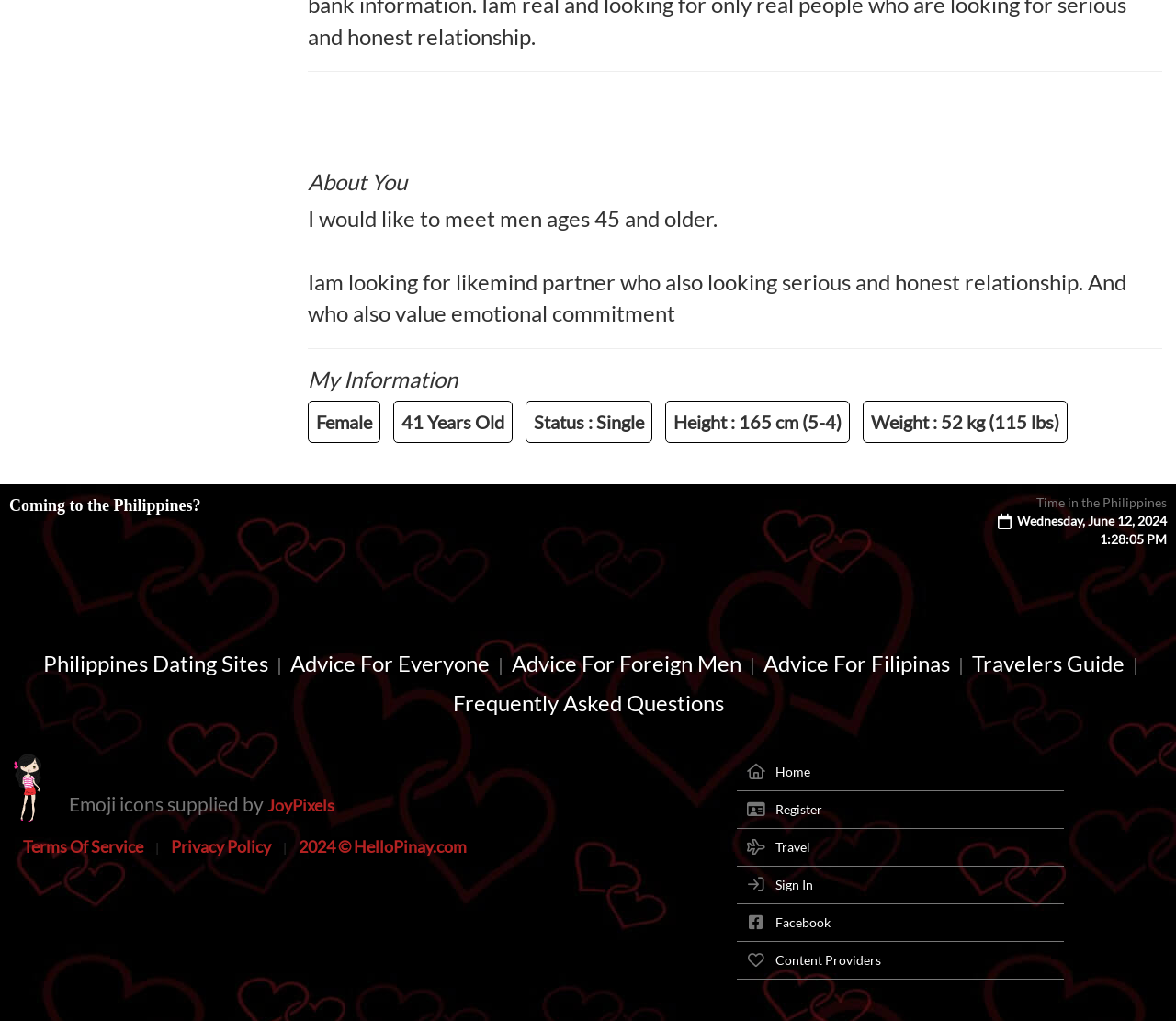Identify the bounding box coordinates of the area you need to click to perform the following instruction: "Click on 'Advice For Everyone'".

[0.243, 0.637, 0.42, 0.663]